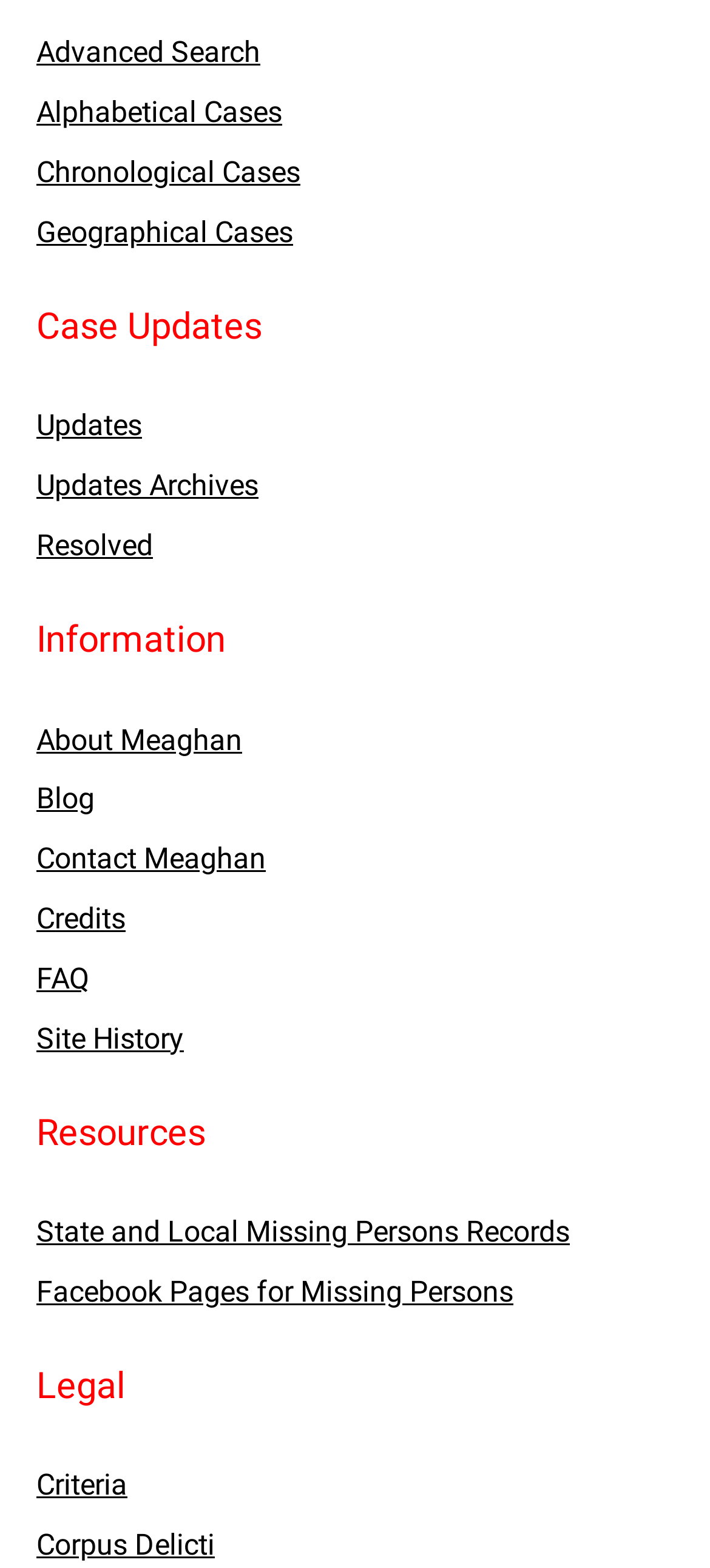Locate the UI element described as follows: "Home". Return the bounding box coordinates as four float numbers between 0 and 1 in the order [left, top, right, bottom].

None